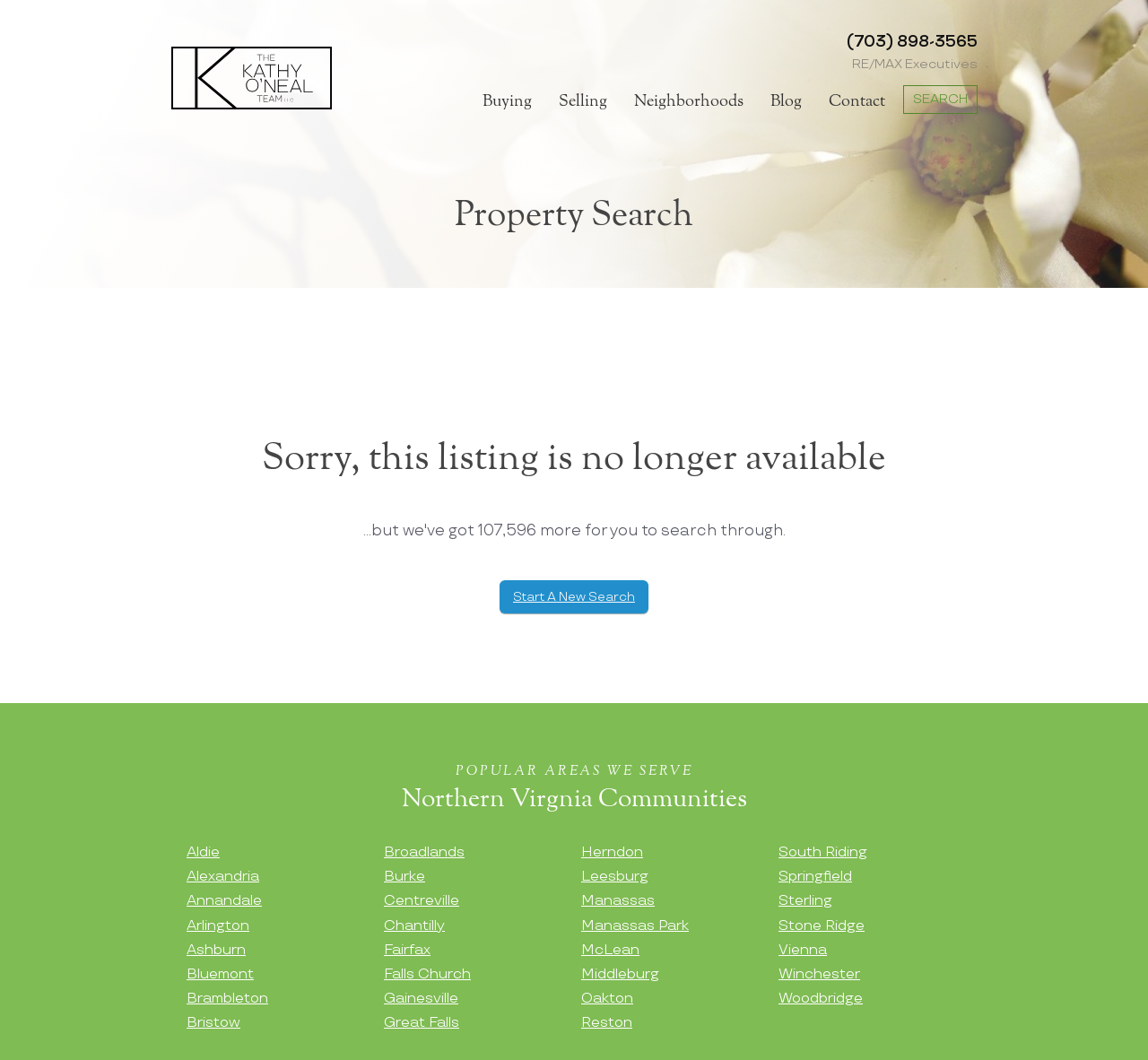Please specify the bounding box coordinates of the element that should be clicked to execute the given instruction: 'Click the 'Start A New Search' link'. Ensure the coordinates are four float numbers between 0 and 1, expressed as [left, top, right, bottom].

[0.435, 0.547, 0.565, 0.579]